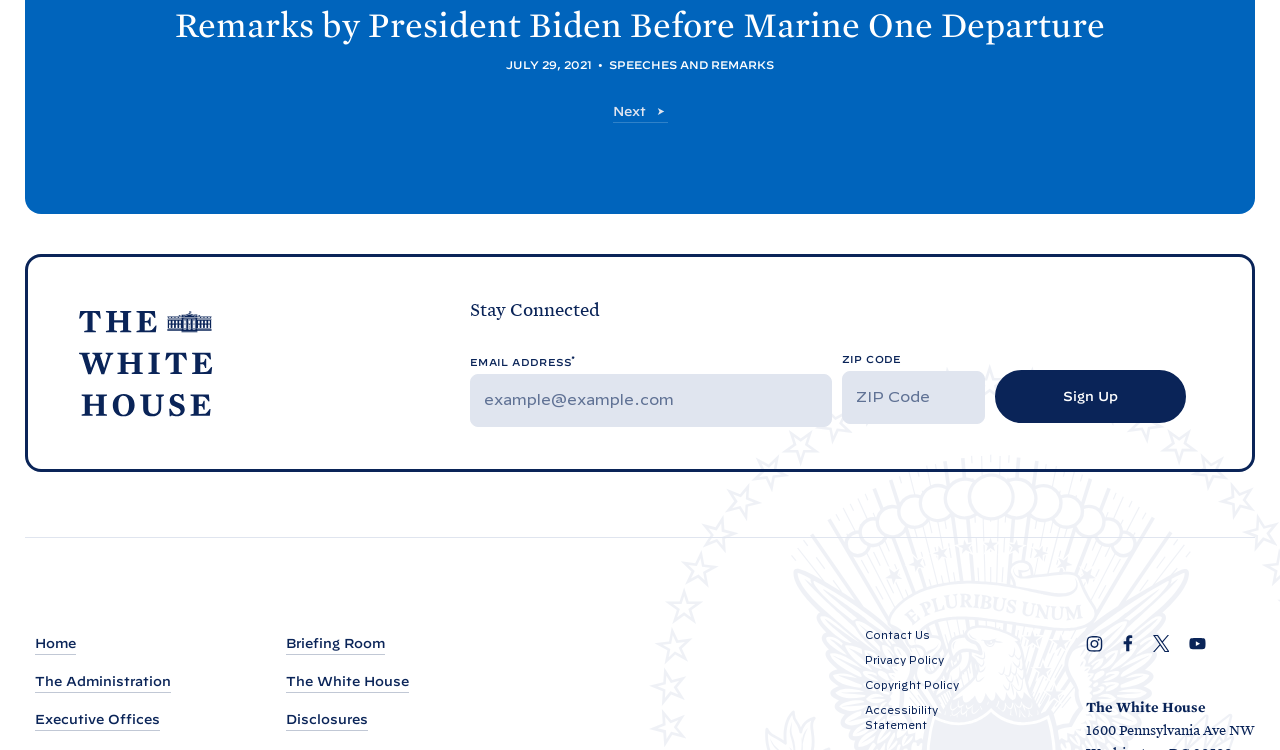Show the bounding box coordinates of the region that should be clicked to follow the instruction: "Sign up for newsletter."

[0.367, 0.471, 0.926, 0.569]